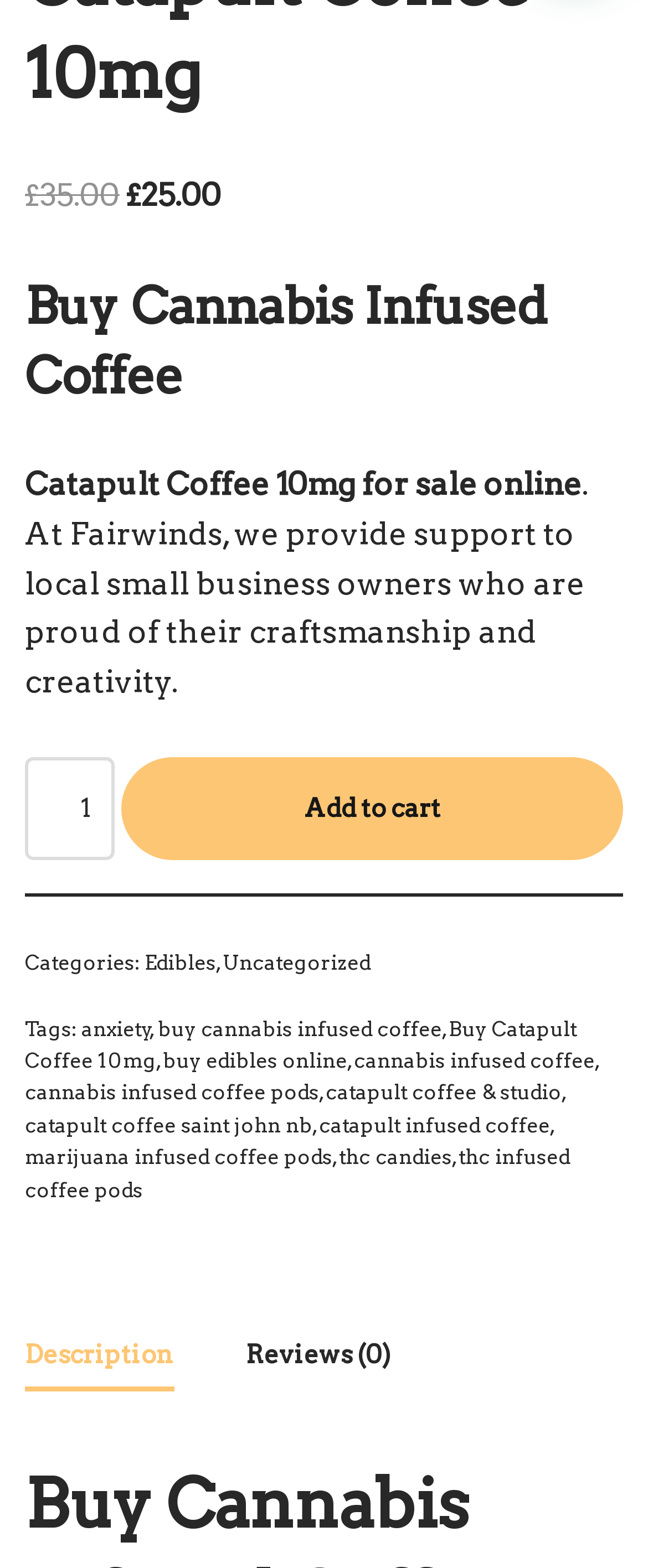Predict the bounding box coordinates of the area that should be clicked to accomplish the following instruction: "Click the 'Add to cart' button". The bounding box coordinates should consist of four float numbers between 0 and 1, i.e., [left, top, right, bottom].

[0.188, 0.483, 0.962, 0.549]